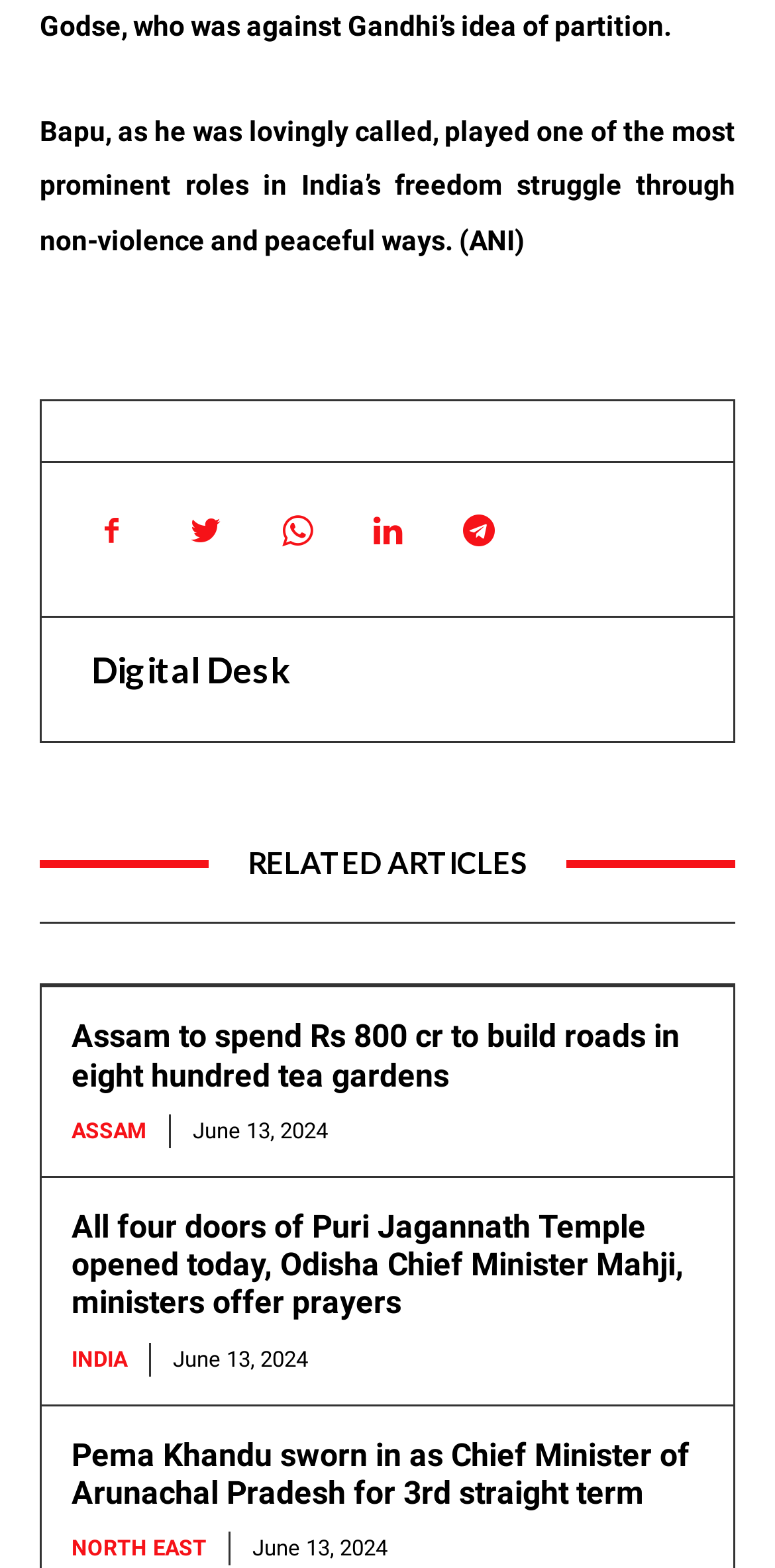Determine the bounding box coordinates for the element that should be clicked to follow this instruction: "Check the news about Puri Jagannath Temple". The coordinates should be given as four float numbers between 0 and 1, in the format [left, top, right, bottom].

[0.092, 0.77, 0.882, 0.843]